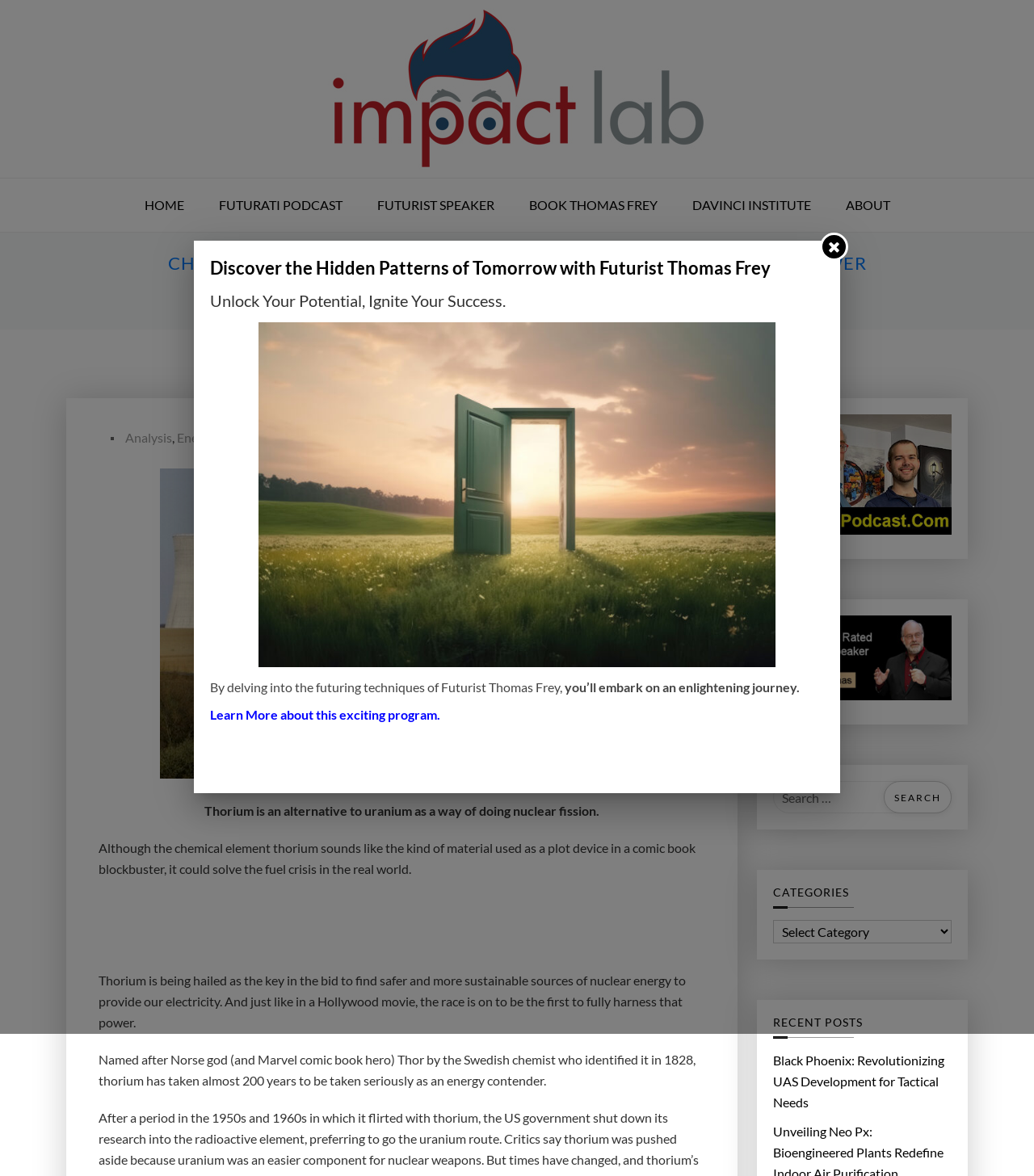What is the name of the website?
Please respond to the question with a detailed and informative answer.

The name of the website can be found in the top-left corner of the webpage, where it says 'China and India race to fully harness thorium for nuclear power – Impact Lab'. The 'Impact Lab' part is the name of the website.